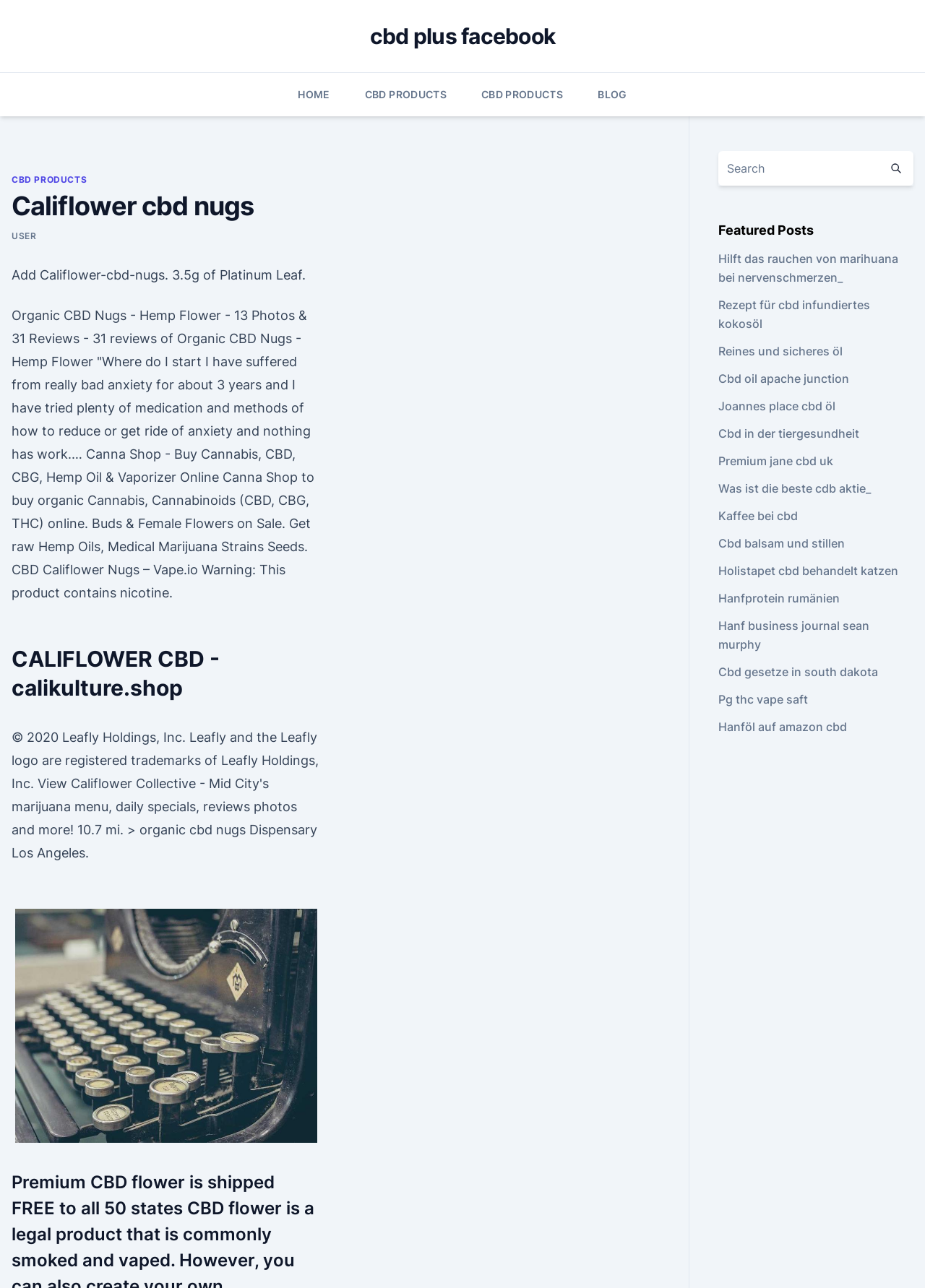What is the purpose of the links at the top of the webpage?
Refer to the image and provide a one-word or short phrase answer.

Navigation